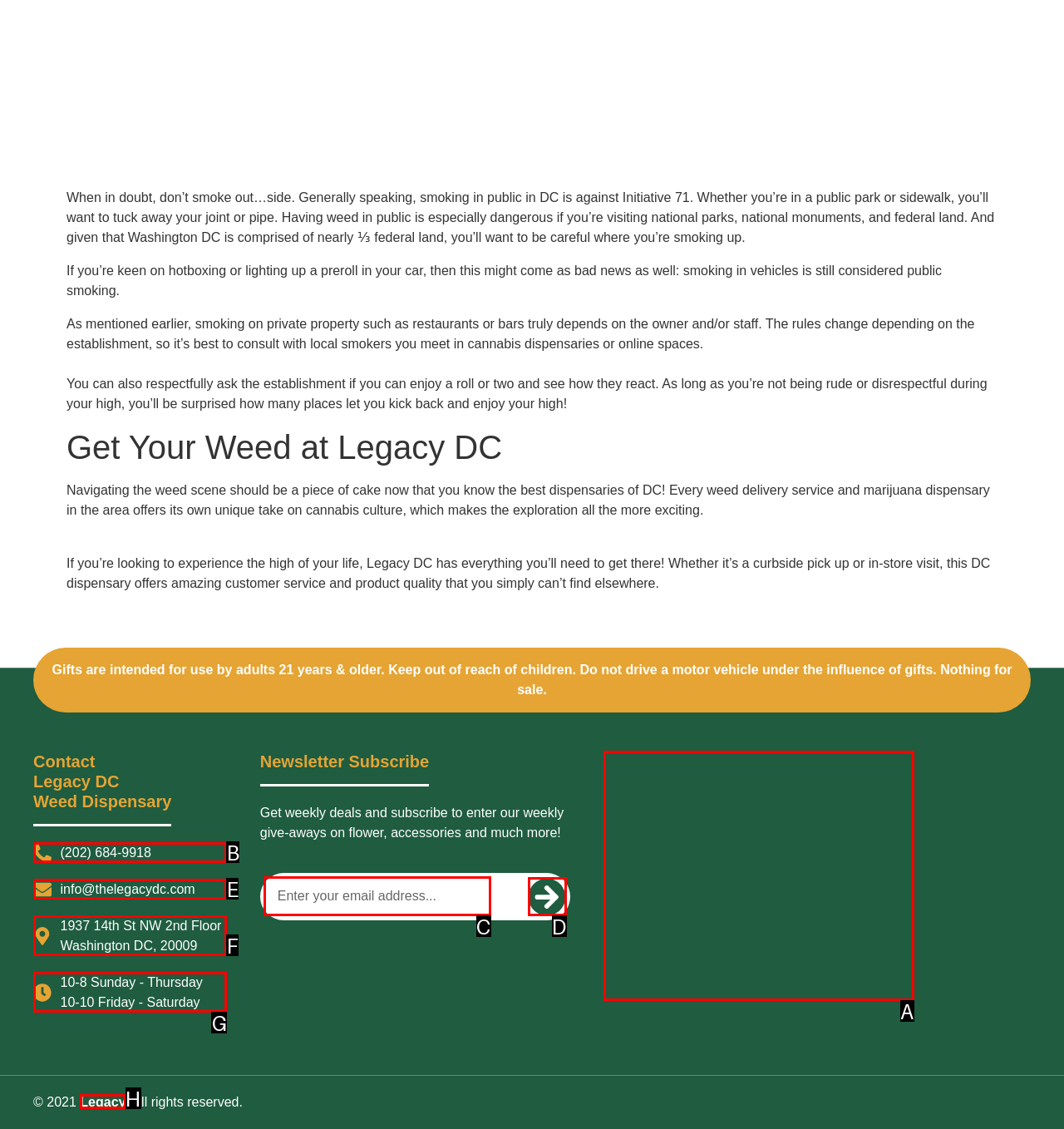From the options provided, determine which HTML element best fits the description: alt="Legacy DC Map footer". Answer with the correct letter.

A